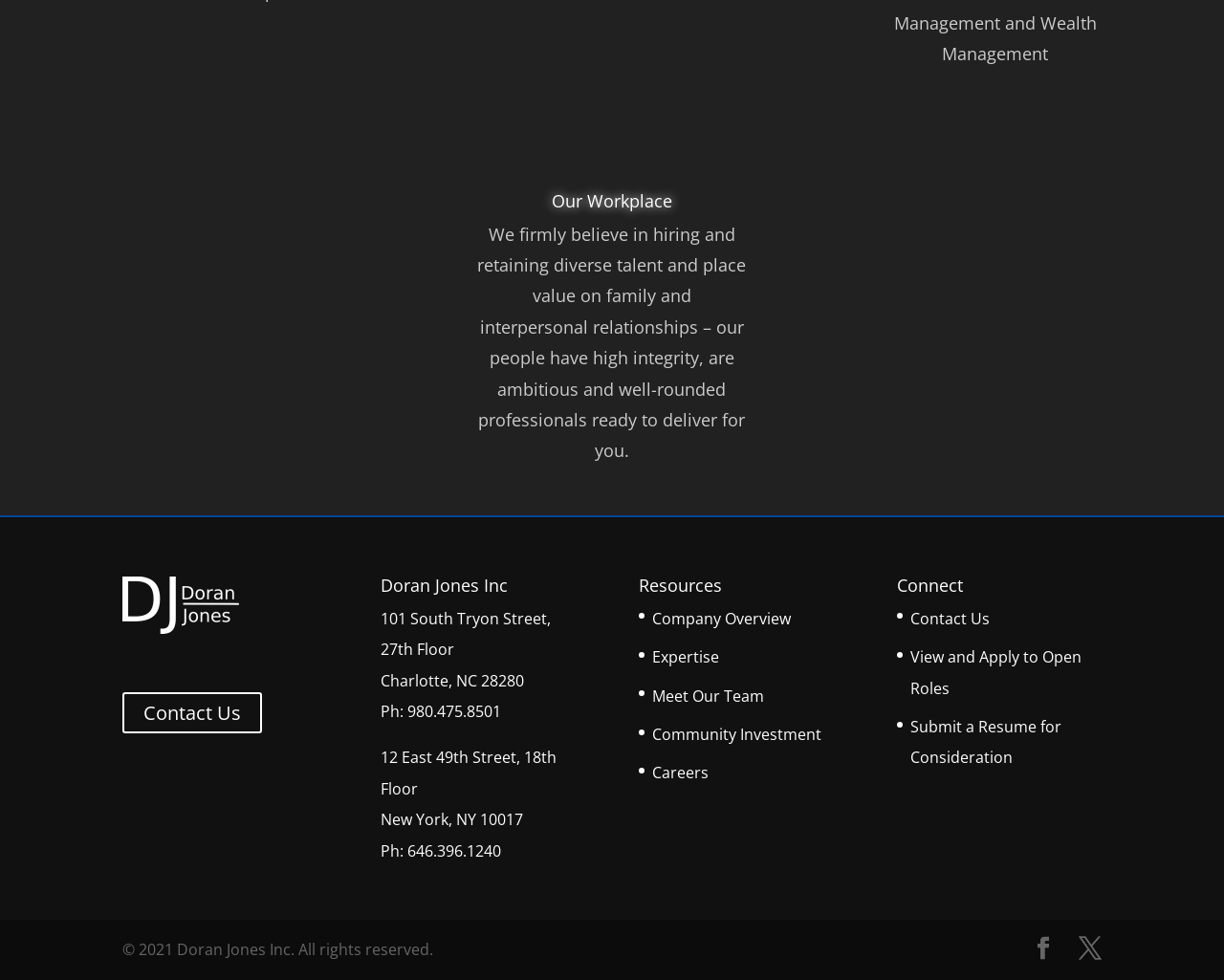Determine the bounding box coordinates of the clickable element to complete this instruction: "Search for a term". Provide the coordinates in the format of four float numbers between 0 and 1, [left, top, right, bottom].

None